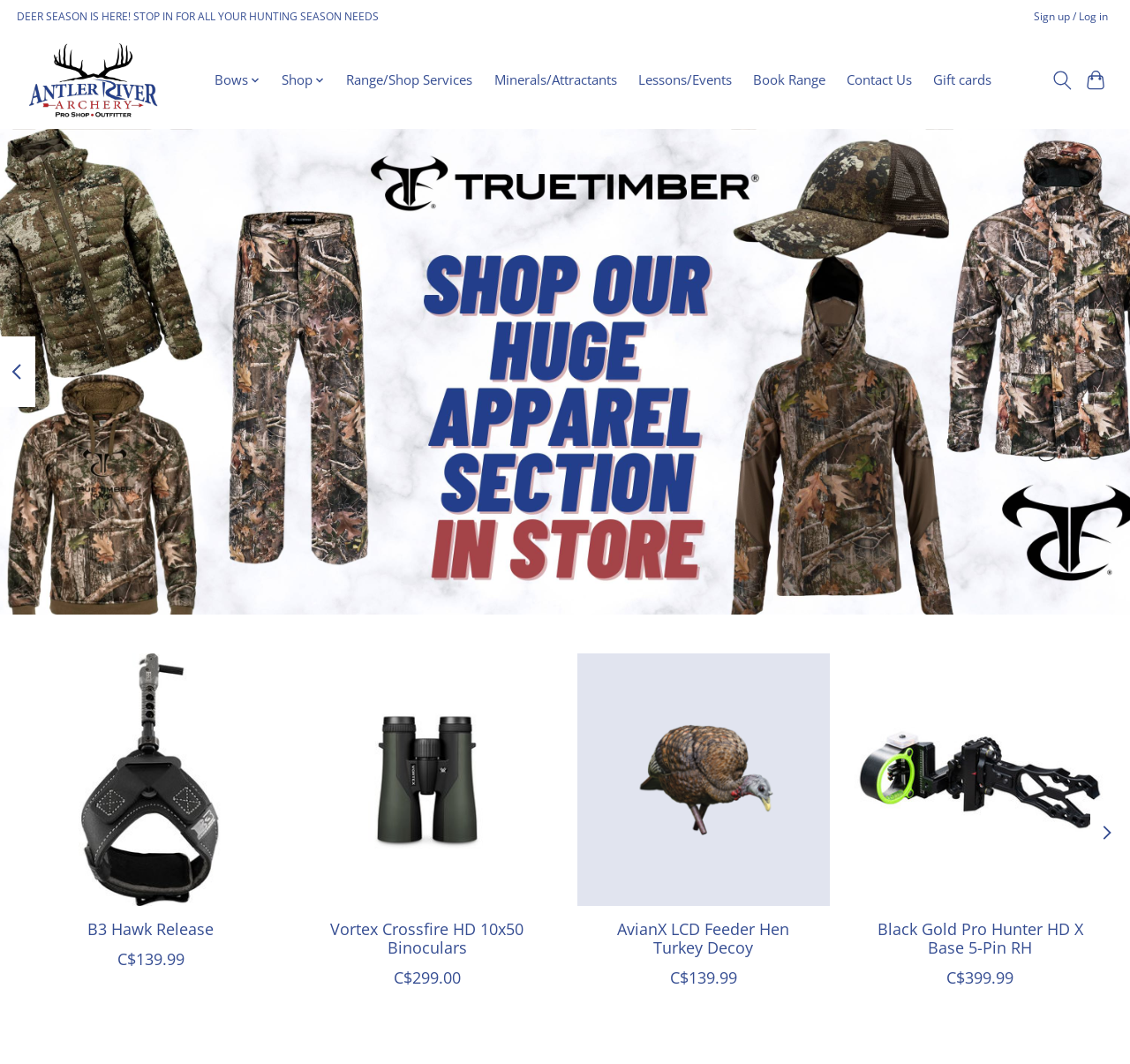Give an in-depth explanation of the webpage layout and content.

The webpage is for Antler River Archery, a hunting gear and services provider. At the top, there is a prominent announcement "DEER SEASON IS HERE! STOP IN FOR ALL YOUR HUNTING SEASON NEEDS" in a horizontal banner. Below this, there is a navigation menu with links to various sections of the website, including "Bows", "Shop", "Range/Shop Services", "Minerals/Attractants", "Lessons/Events", "Book Range", "Contact Us", and "Gift cards". Each of these links has a corresponding icon.

To the right of the navigation menu, there are two buttons: "Toggle icon" and "Toggle cart". The "Toggle icon" button has a search icon, and the "Toggle cart" button has a cart icon.

Below the navigation menu, there is a hero slideshow with a call-to-action button "Show previous items" and "Show next items" on either side. The slideshow appears to be showcasing various products or services offered by Antler River Archery.

Further down, there is a product carousel with multiple items, each featuring an image, a heading, and a price. The products include "B3 B3 Hawk Release", "Vortex Vortex Crossfire HD 10x50 Binoculars", "AvianX AvianX LCD Feeder Hen Turkey Decoy", and "Black Gold Black Gold Pro Hunter HD X Base 5-Pin RH". Each product has a link to its details page.

At the top right corner, there is a link to "Sign up / Log in" and the website's logo, which is an image of "Antler River Archery".